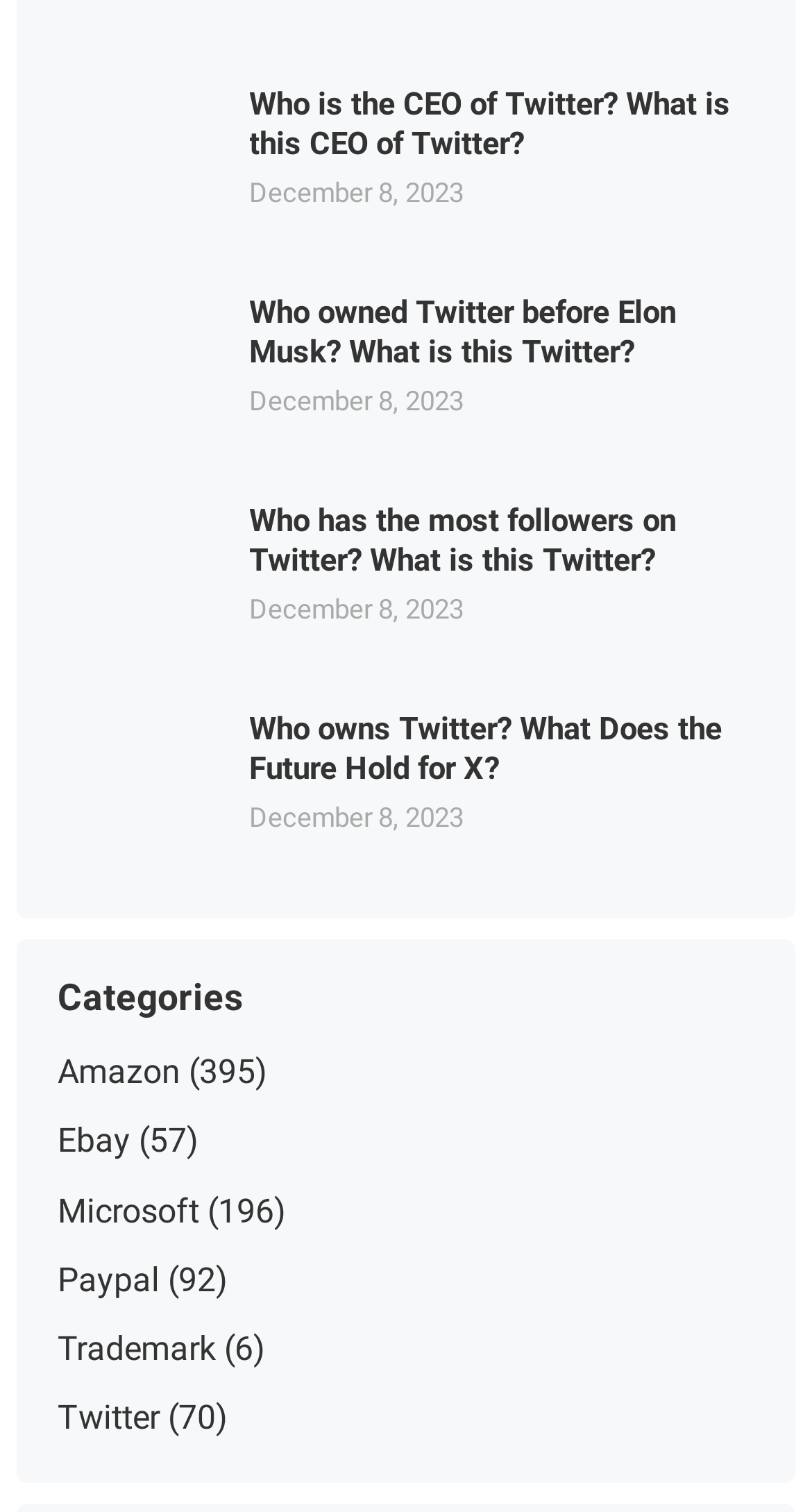Who has the most followers on Twitter?
Respond to the question with a single word or phrase according to the image.

Not specified